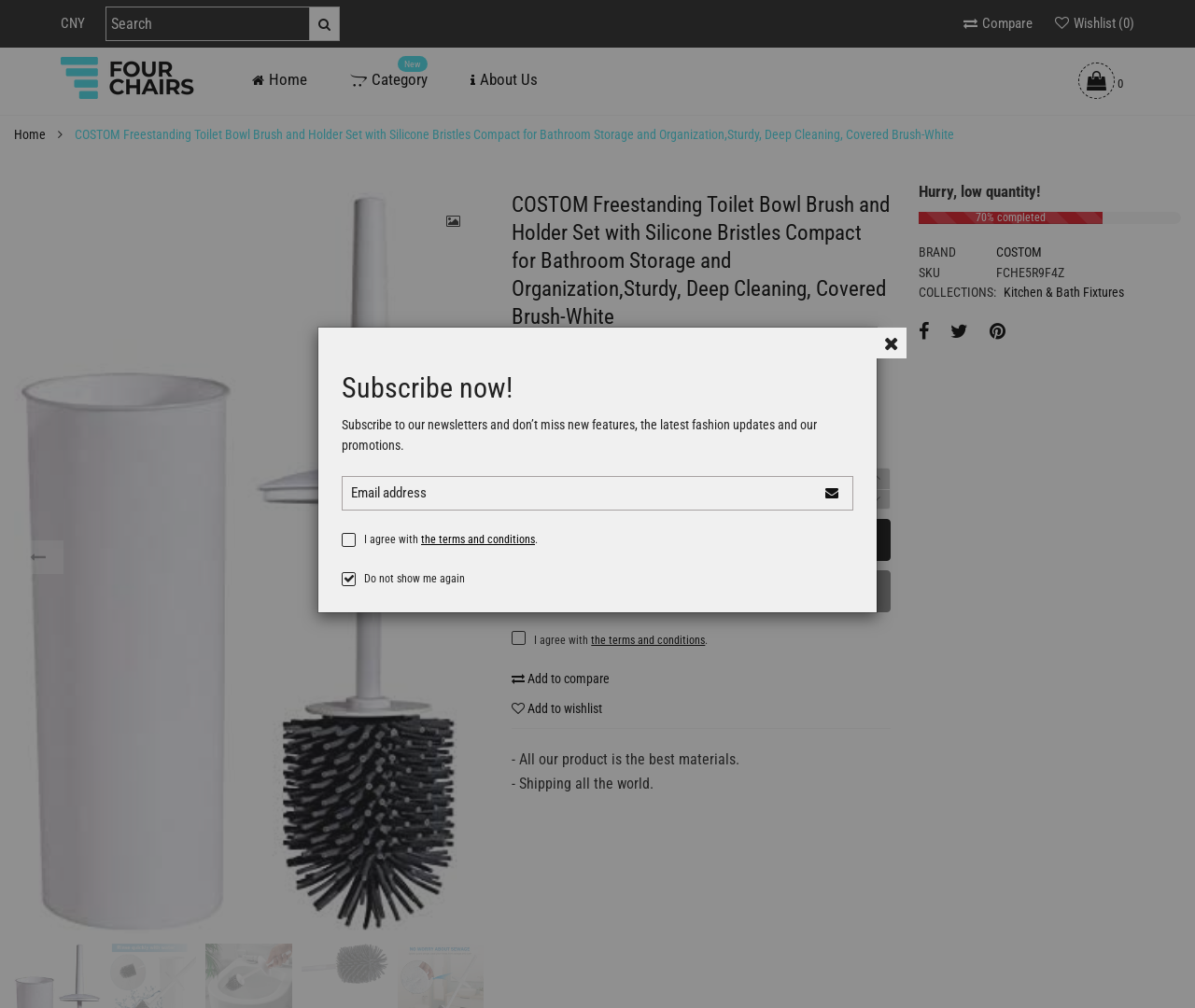What is the SKU of the product?
Look at the screenshot and respond with one word or a short phrase.

FCHE5R9F4Z